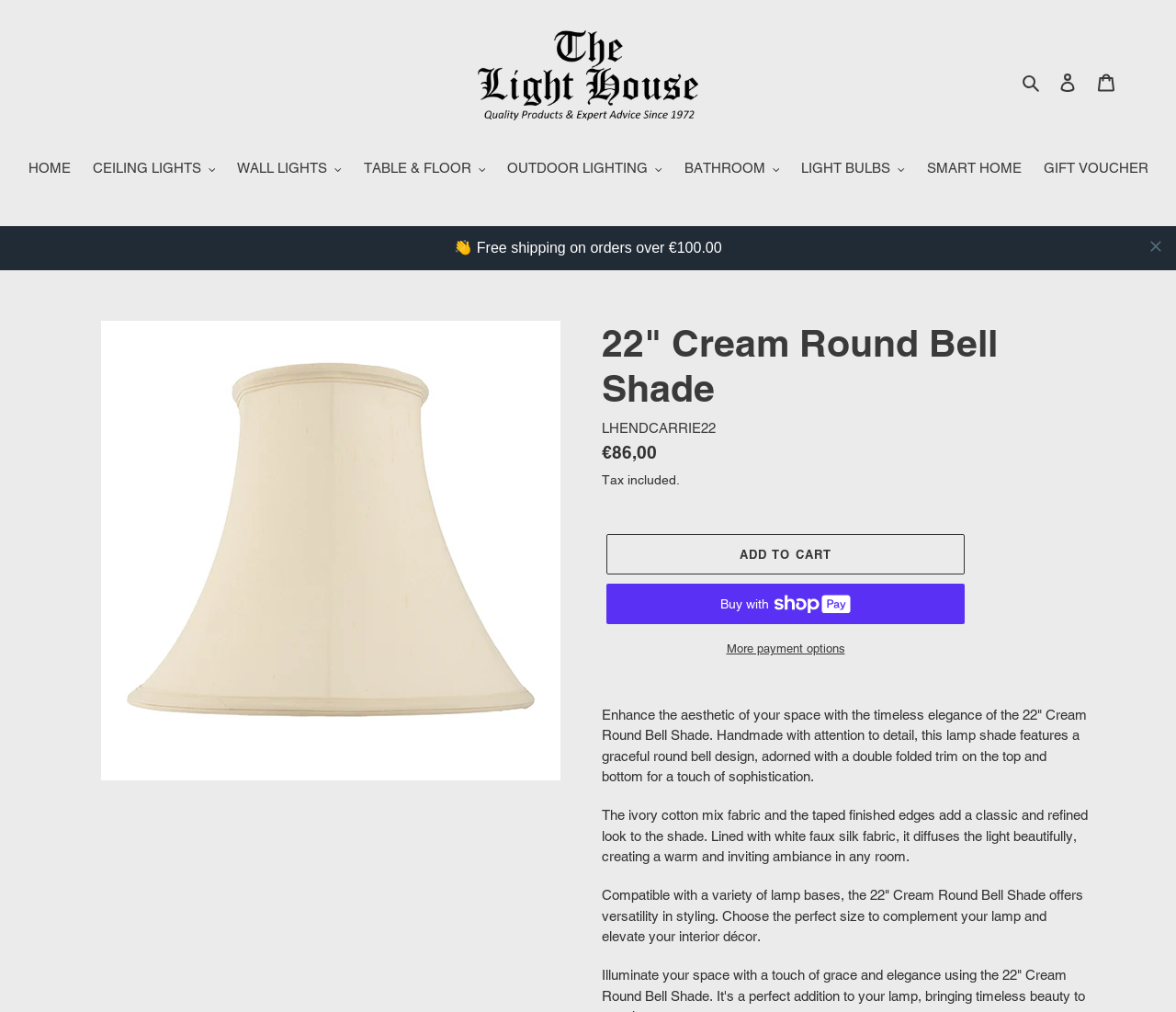Please identify the bounding box coordinates of the element's region that should be clicked to execute the following instruction: "Search for products". The bounding box coordinates must be four float numbers between 0 and 1, i.e., [left, top, right, bottom].

[0.864, 0.069, 0.891, 0.092]